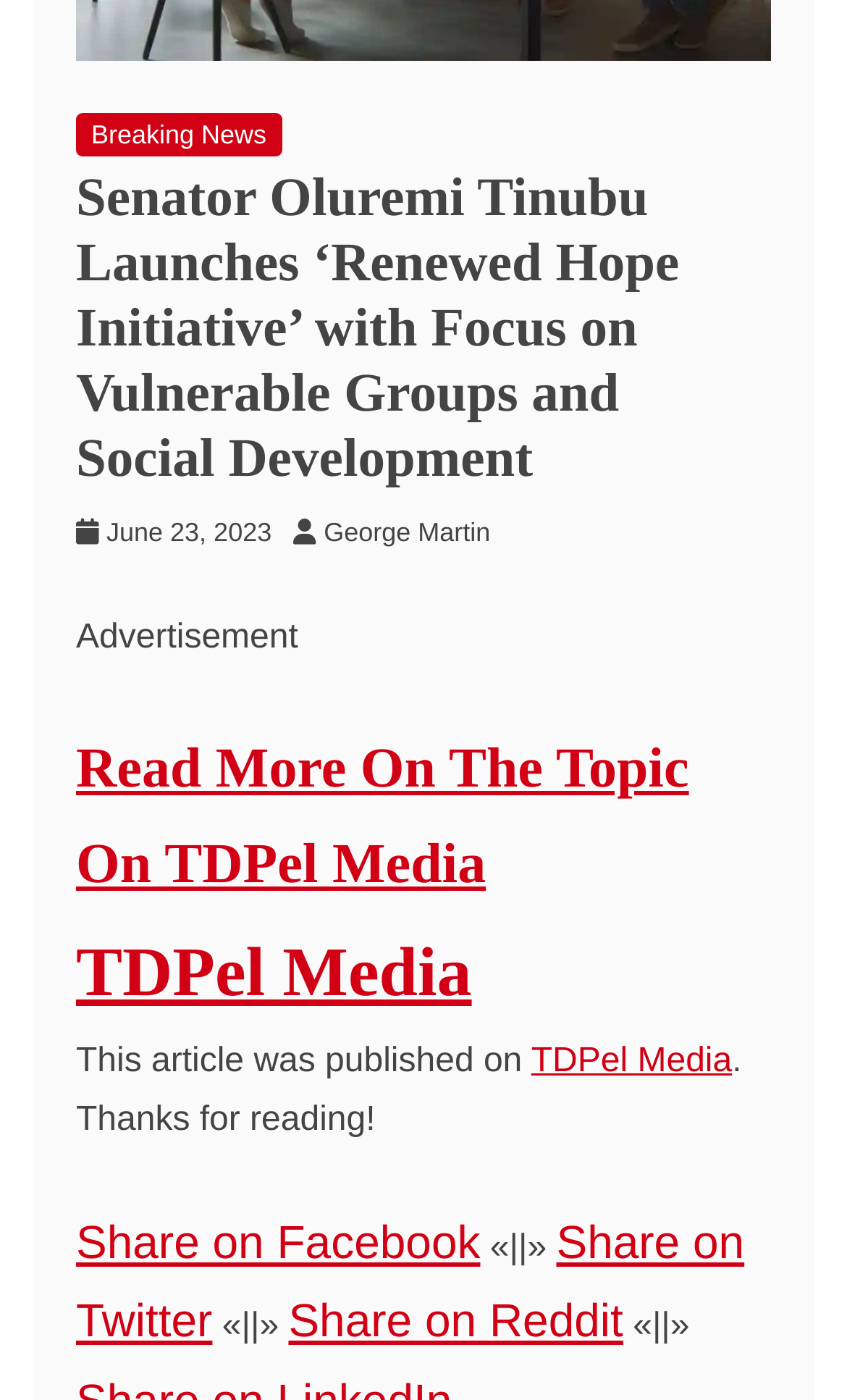Please determine the bounding box coordinates, formatted as (top-left x, top-left y, bottom-right x, bottom-right y), with all values as floating point numbers between 0 and 1. Identify the bounding box of the region described as: Share on Twitter

[0.09, 0.869, 0.879, 0.963]